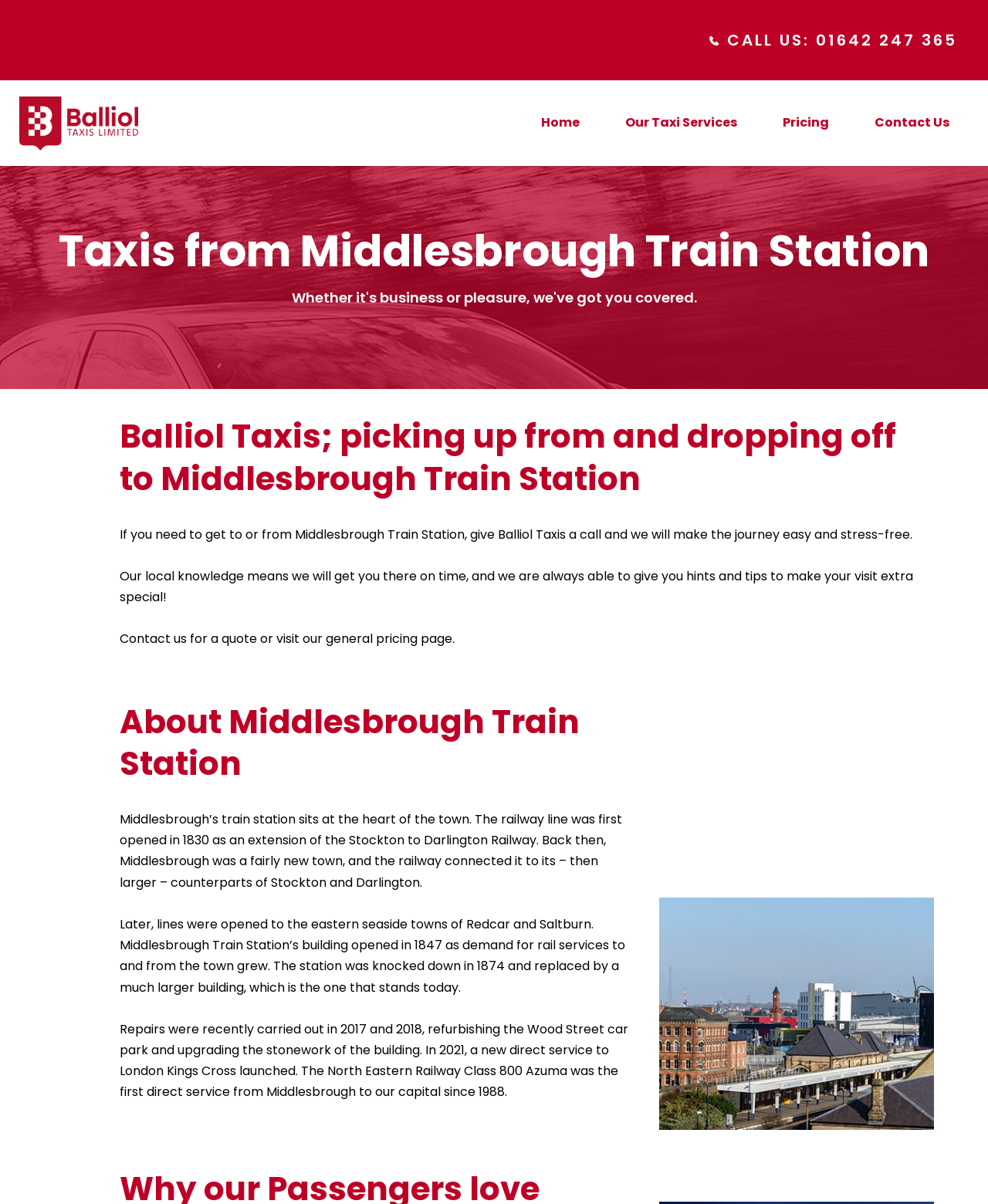Using the webpage screenshot and the element description Ark Switch FAQ, determine the bounding box coordinates. Specify the coordinates in the format (top-left x, top-left y, bottom-right x, bottom-right y) with values ranging from 0 to 1.

None